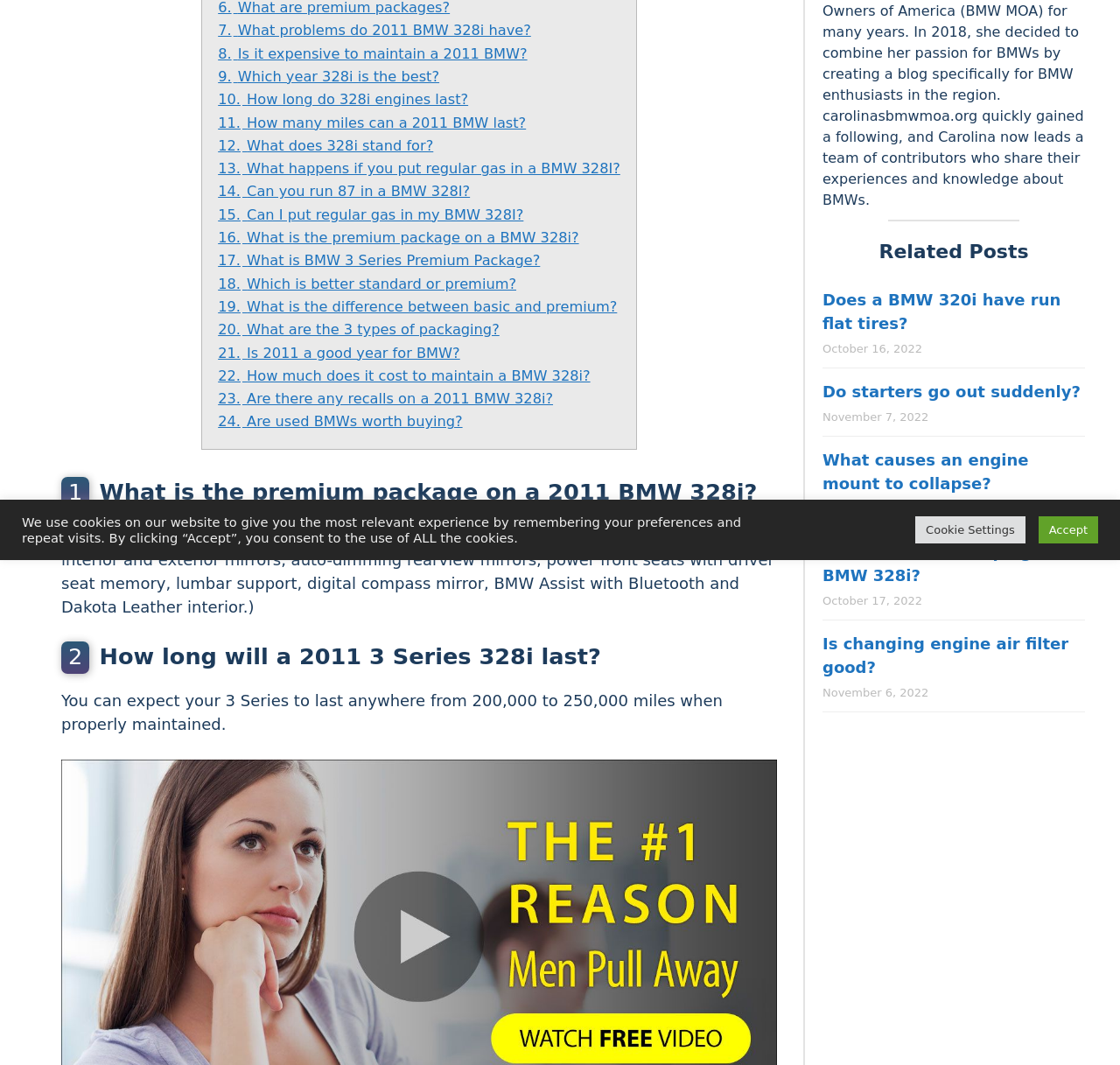Based on the element description: "Privacy & Security Policy", identify the bounding box coordinates for this UI element. The coordinates must be four float numbers between 0 and 1, listed as [left, top, right, bottom].

None